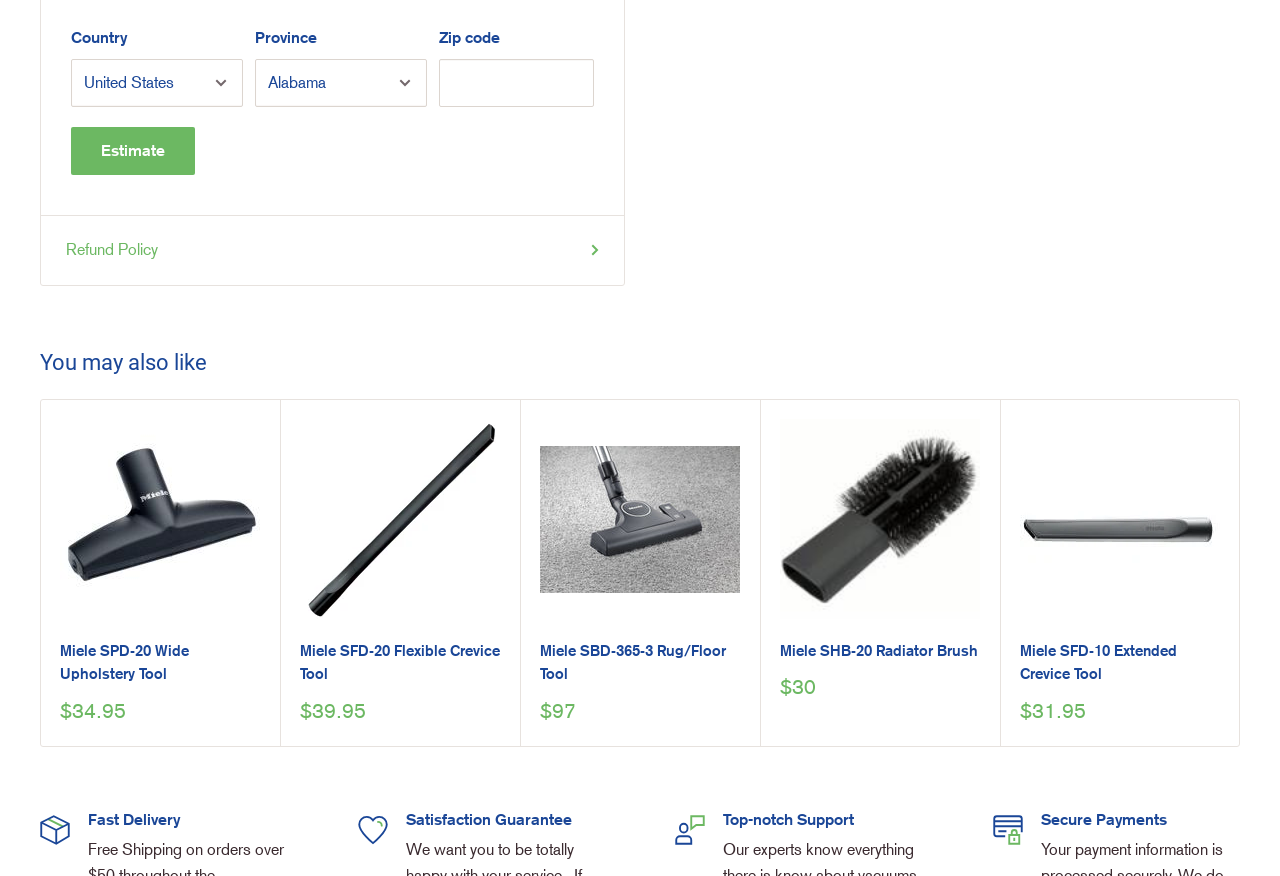Given the element description, predict the bounding box coordinates in the format (top-left x, top-left y, bottom-right x, bottom-right y). Make sure all values are between 0 and 1. Here is the element description: Miele SHB-20 Radiator Brush

[0.609, 0.729, 0.766, 0.756]